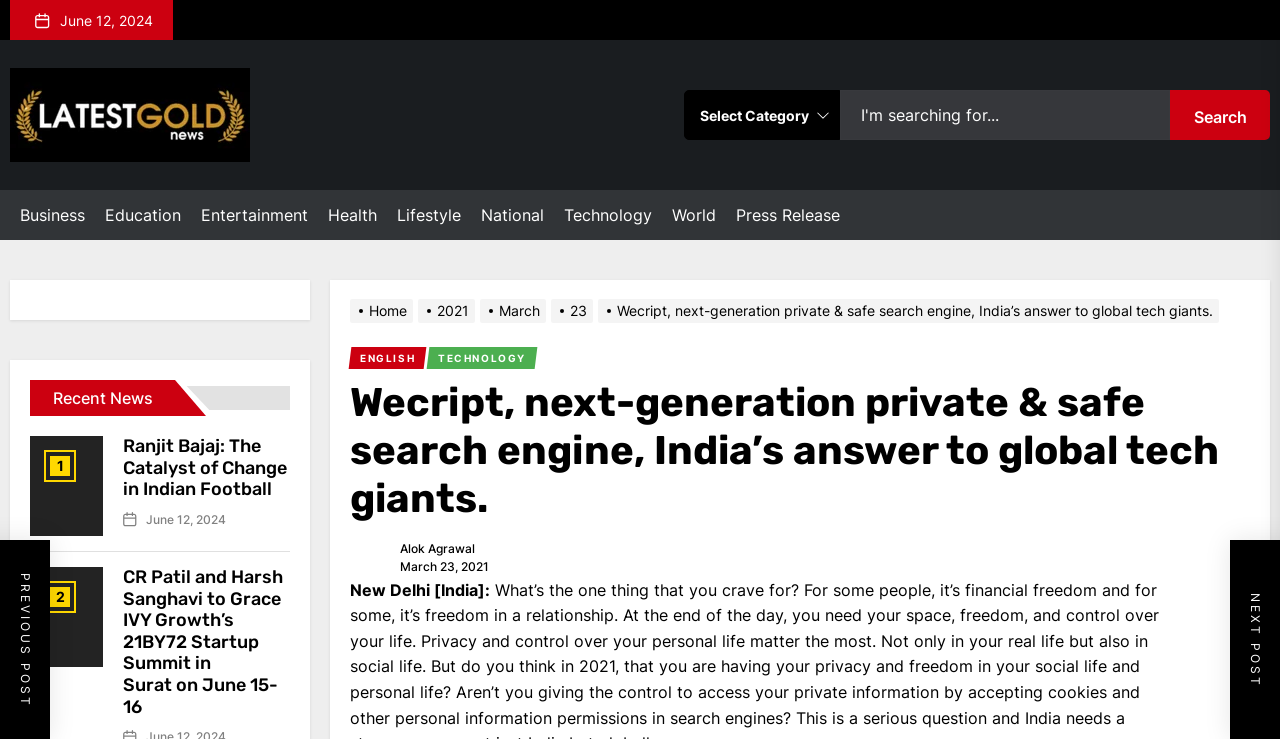Determine the bounding box coordinates for the area that should be clicked to carry out the following instruction: "Enter the contest on Facebook".

None